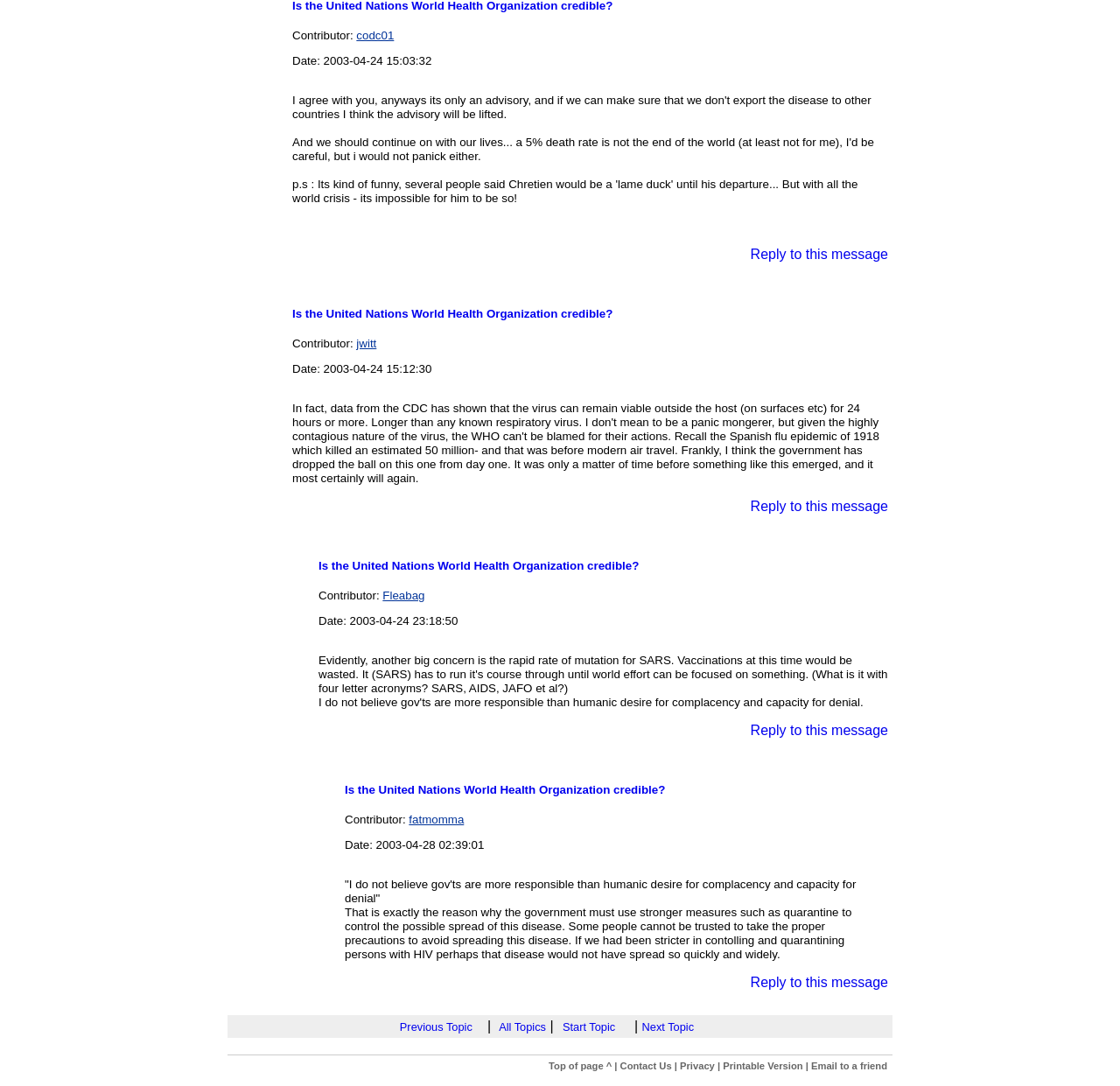What is the date of the message contributed by fatmomma?
Provide an in-depth and detailed answer to the question.

The date of the message contributed by fatmomma can be found by looking at the text content of the webpage. The text 'Contributor: fatmomma Date: 2003-04-28 02:39:01' suggests that the message was contributed on 2003-04-28 02:39:01.